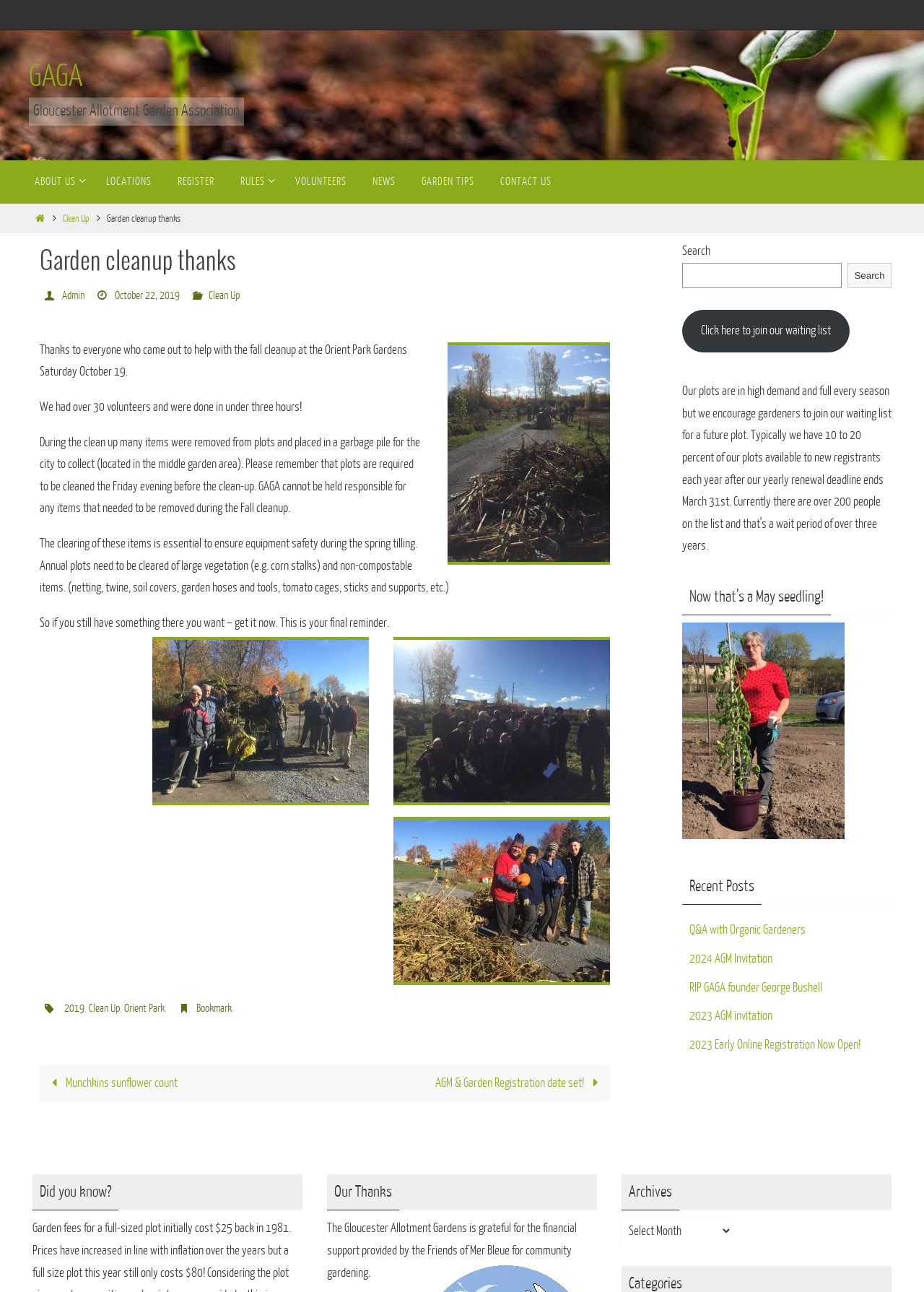Predict the bounding box coordinates of the area that should be clicked to accomplish the following instruction: "View the post about Clean Up". The bounding box coordinates should consist of four float numbers between 0 and 1, i.e., [left, top, right, bottom].

[0.068, 0.165, 0.097, 0.173]